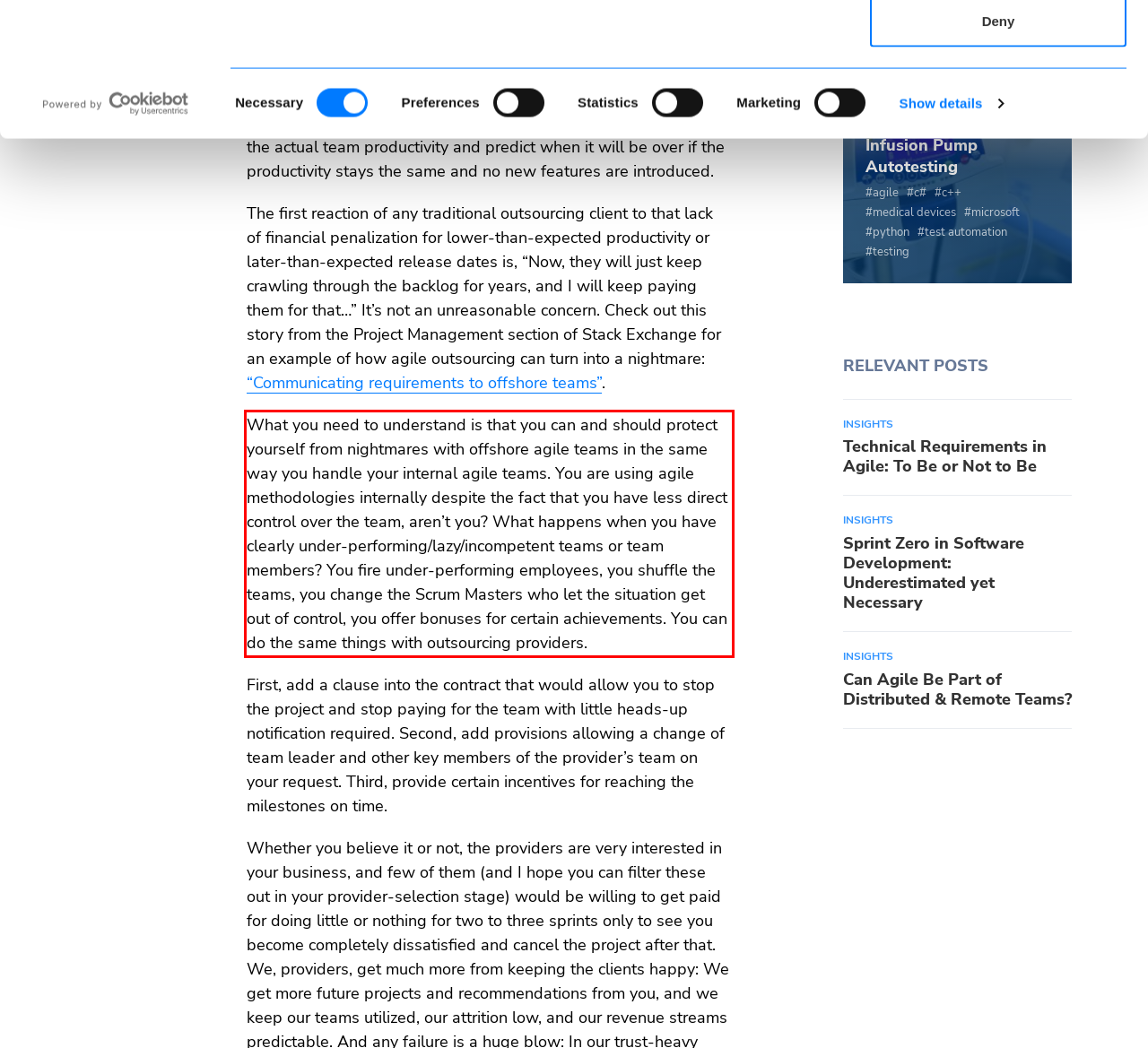Please examine the webpage screenshot containing a red bounding box and use OCR to recognize and output the text inside the red bounding box.

What you need to understand is that you can and should protect yourself from nightmares with offshore agile teams in the same way you handle your internal agile teams. You are using agile methodologies internally despite the fact that you have less direct control over the team, aren’t you? What happens when you have clearly under-performing/lazy/incompetent teams or team members? You fire under-performing employees, you shuffle the teams, you change the Scrum Masters who let the situation get out of control, you offer bonuses for certain achievements. You can do the same things with outsourcing providers.